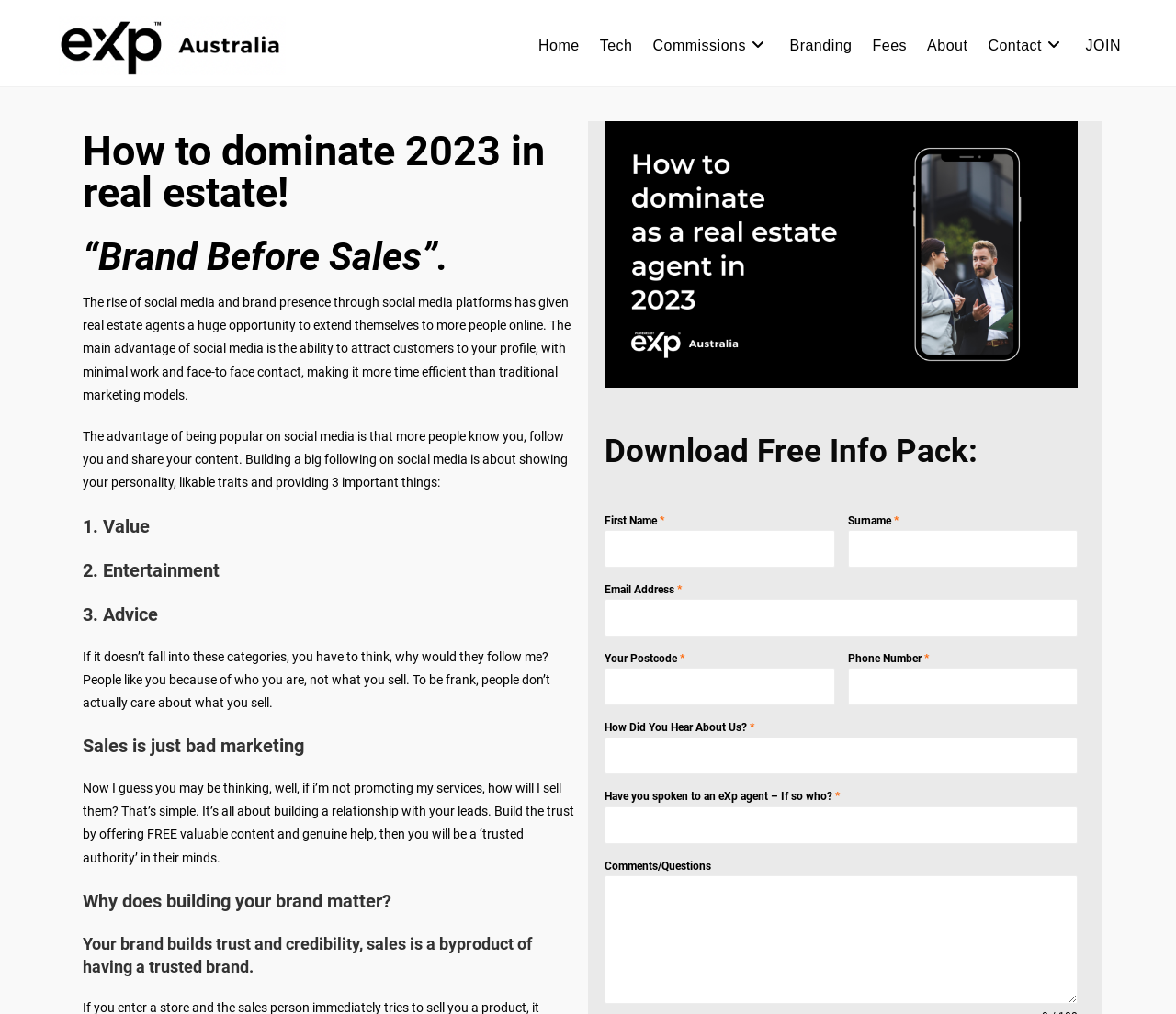Explain the webpage's design and content in an elaborate manner.

The webpage is about "Brand before sales" in the real estate industry, specifically highlighting the importance of building a personal brand before making sales. The page has a navigation menu at the top with links to "Home", "Tech", "Commissions", "Branding", "Fees", "About", "Contact", and "JOIN".

Below the navigation menu, there is a prominent heading "How to dominate 2023 in real estate!" followed by a brief introduction to the concept of "Brand Before Sales". The introduction is divided into several paragraphs, each highlighting the benefits of building a personal brand on social media, such as attracting customers with minimal work and face-to-face contact.

The page then lists three important things to provide on social media: "Value", "Entertainment", and "Advice". These headings are followed by a detailed explanation of each point, emphasizing the importance of building trust and credibility with potential customers.

Further down the page, there is a section that discusses why building a personal brand matters, with headings such as "Sales is just bad marketing" and "Your brand builds trust and credibility, sales is a byproduct of having a trusted brand".

The page also features a call-to-action section where visitors can download a free info pack. Below this section, there is a form with fields for "First Name", "Surname", "Email Address", "Your Postcode", "Phone Number", "How Did You Hear About Us?", and "Have you spoken to an eXp agent – If so who?". The form also has a "Comments/Questions" field.